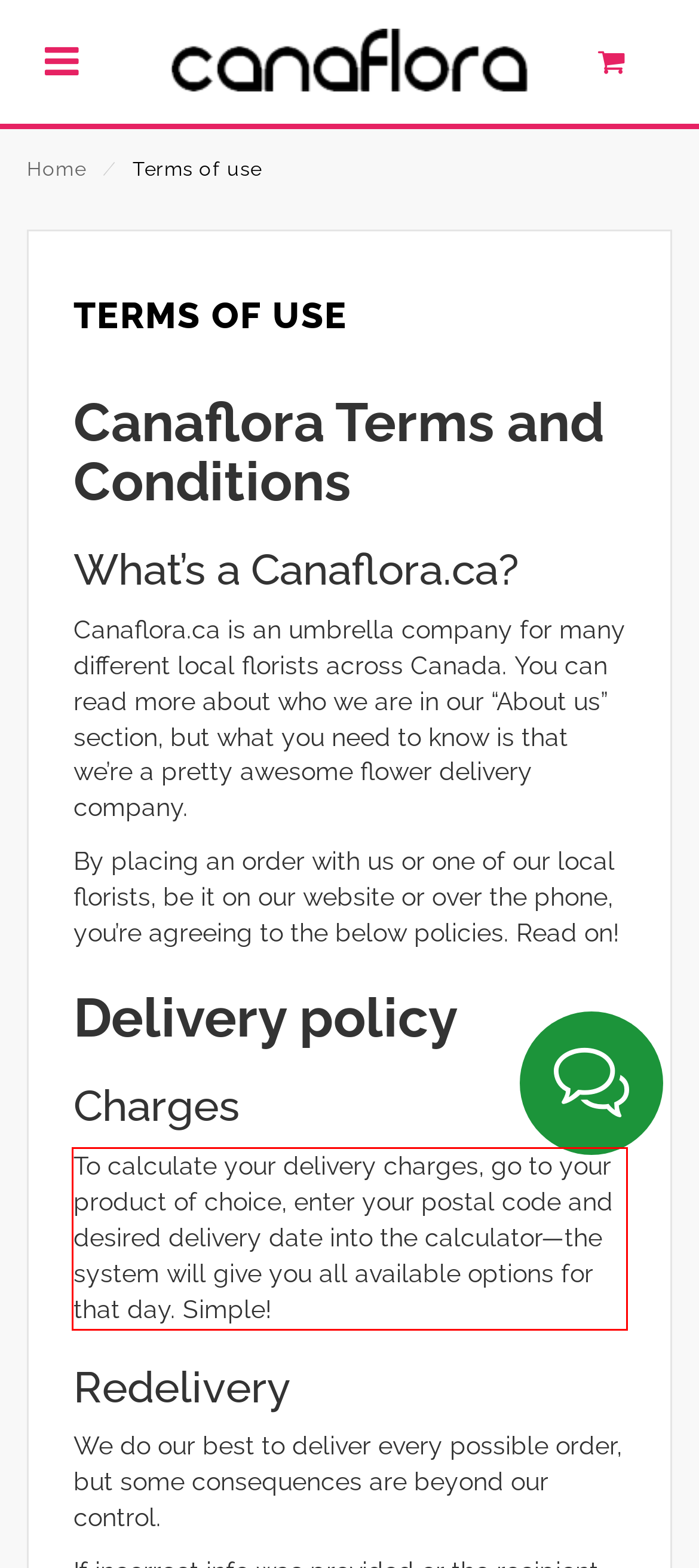Please examine the webpage screenshot containing a red bounding box and use OCR to recognize and output the text inside the red bounding box.

To calculate your delivery charges, go to your product of choice, enter your postal code and desired delivery date into the calculator—the system will give you all available options for that day. Simple!